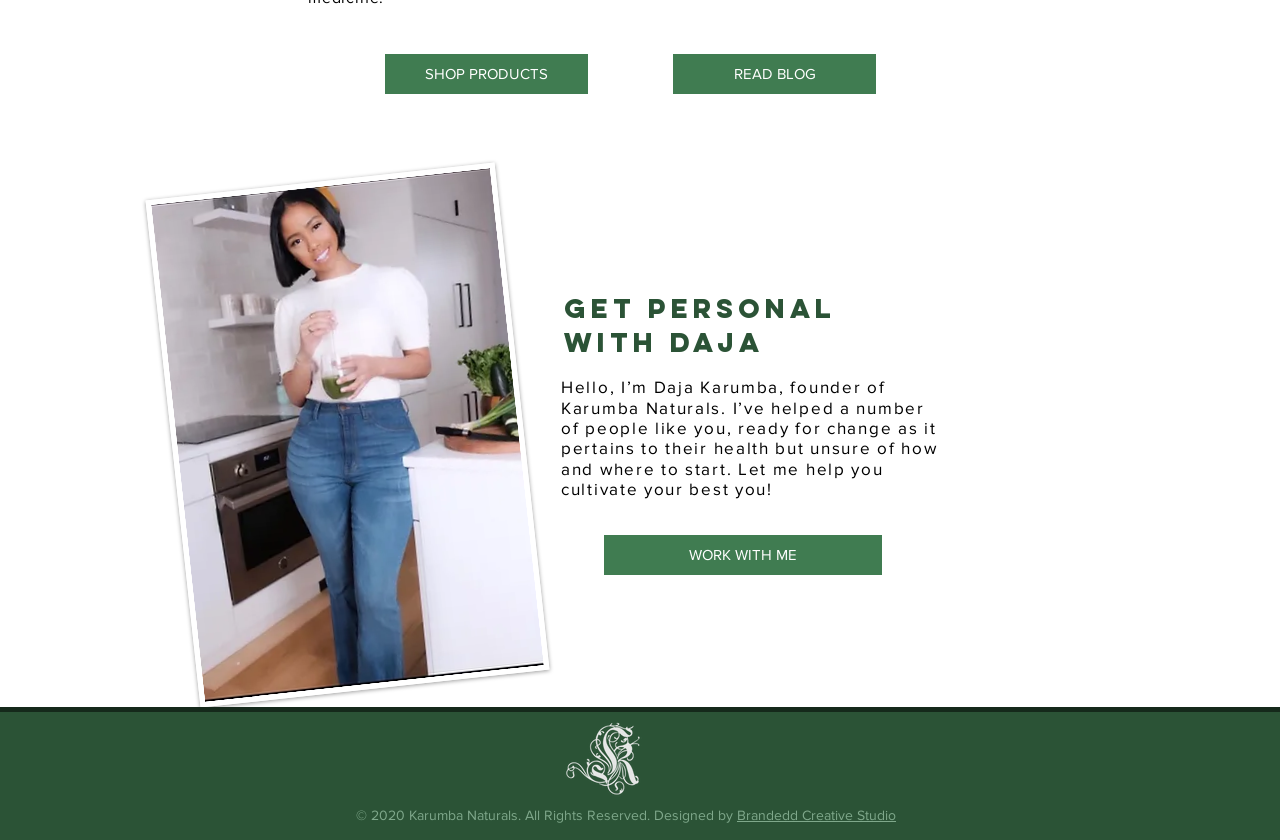Bounding box coordinates are to be given in the format (top-left x, top-left y, bottom-right x, bottom-right y). All values must be floating point numbers between 0 and 1. Provide the bounding box coordinate for the UI element described as: Brandedd Creative Studio

[0.576, 0.961, 0.7, 0.98]